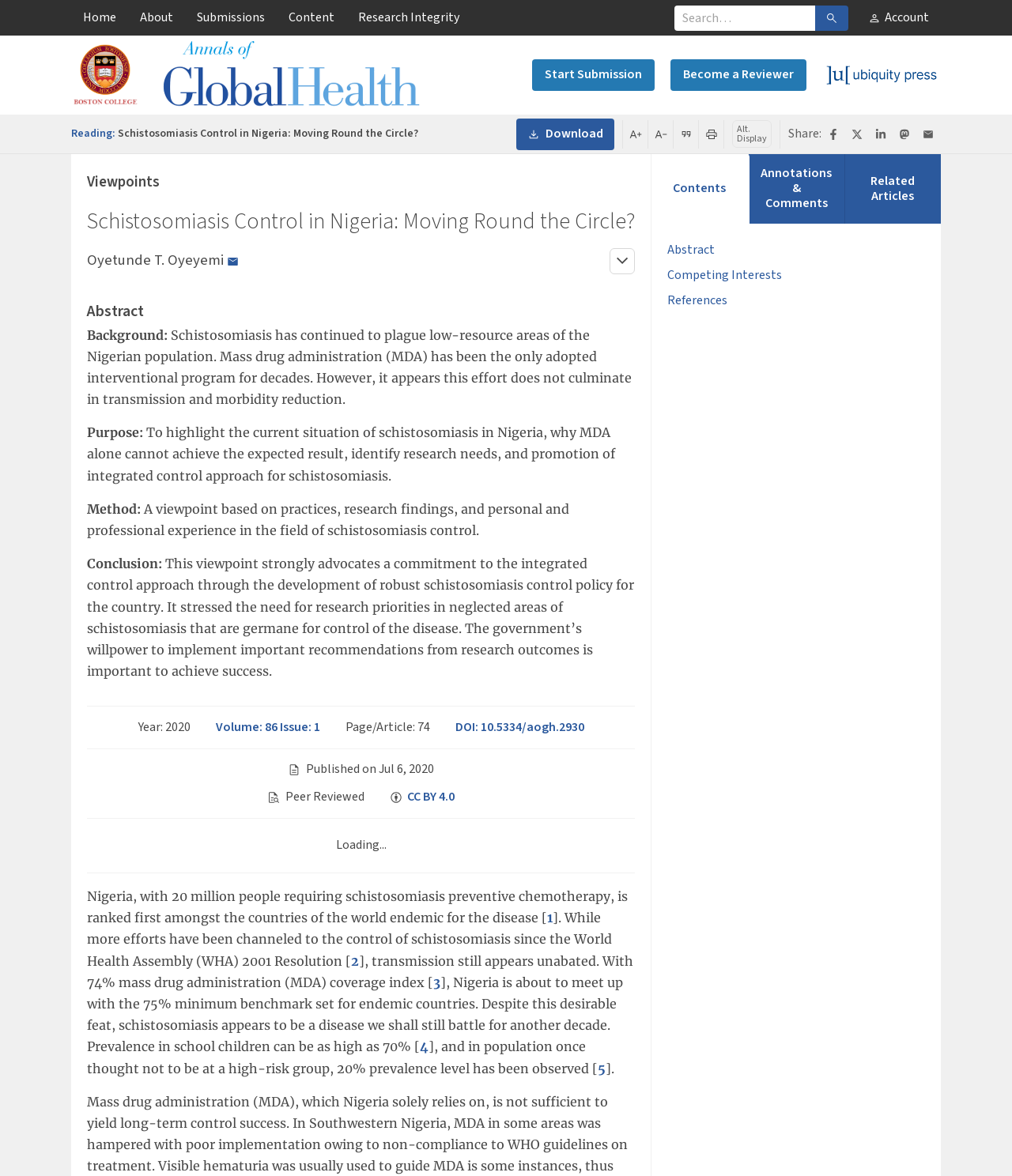Given the element description, predict the bounding box coordinates in the format (top-left x, top-left y, bottom-right x, bottom-right y), using floating point numbers between 0 and 1: aria-label="Print" title="Print"

[0.691, 0.102, 0.715, 0.126]